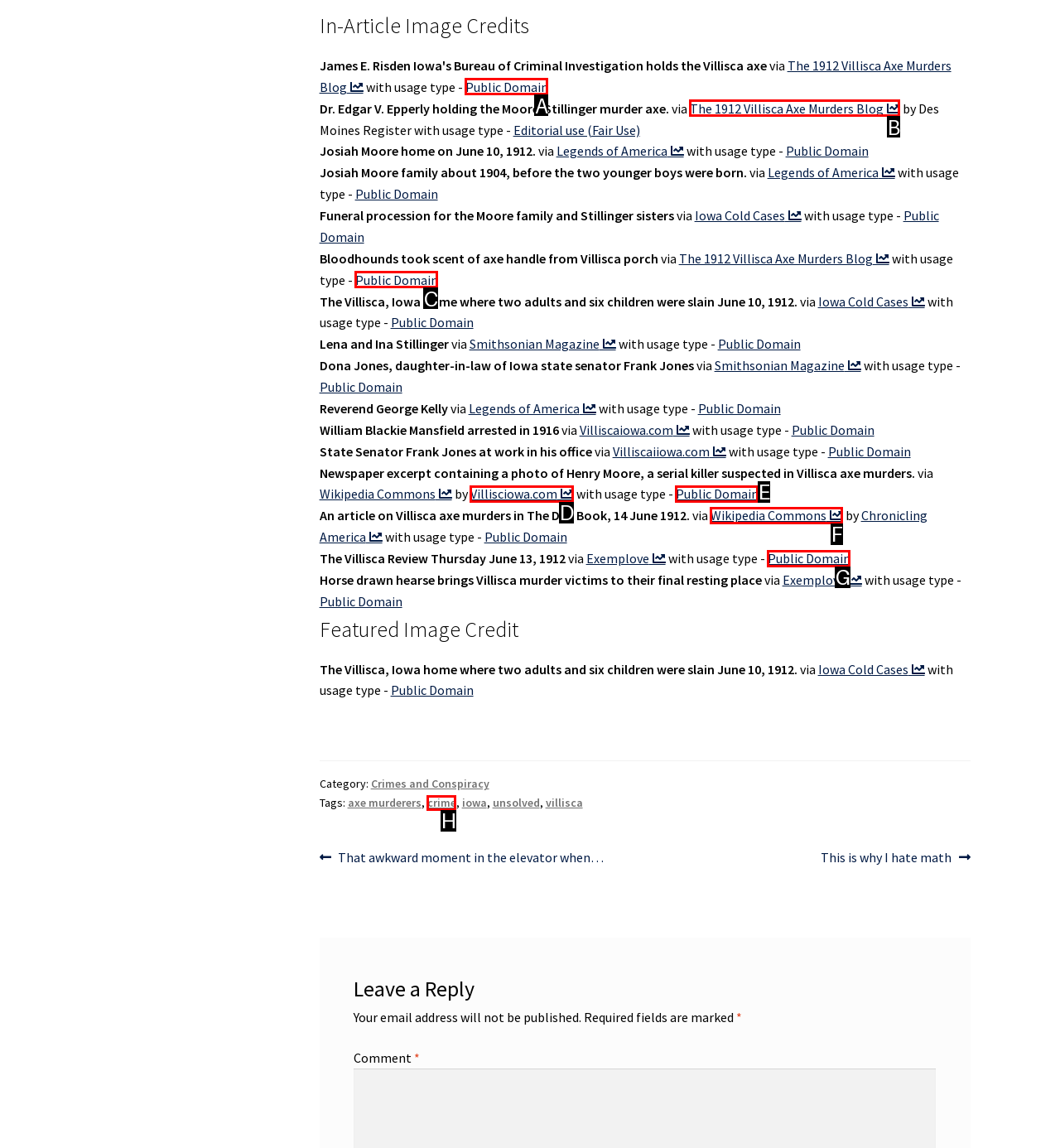Find the option that aligns with: Public Domain
Provide the letter of the corresponding option.

G